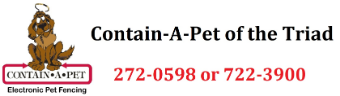What is the tagline of the company?
Please provide a comprehensive answer based on the details in the screenshot.

The tagline is located beneath the logo and company name, and it highlights the company's focus on innovative solutions for pet containment, which is 'Electronic Pet Fencing'.